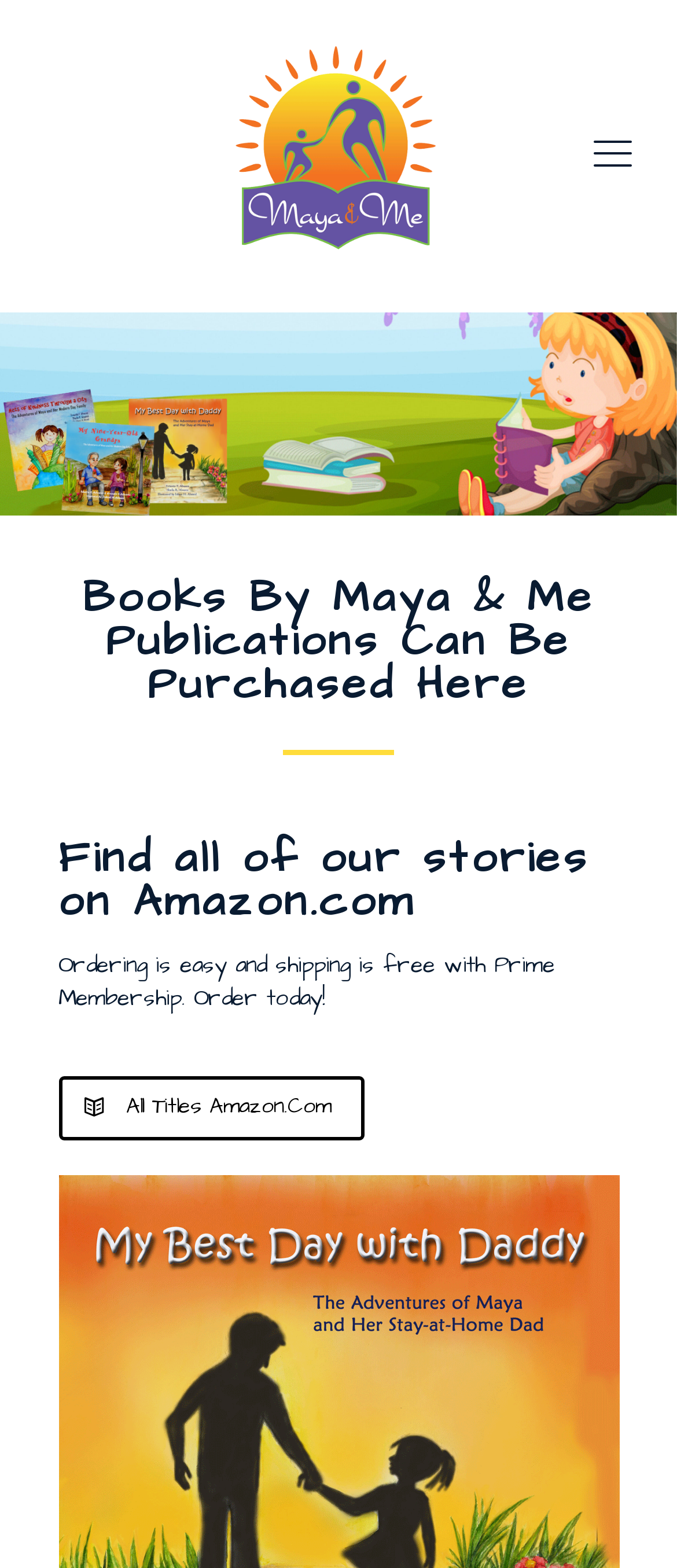Locate the UI element described by title="Maya-and-Me" in the provided webpage screenshot. Return the bounding box coordinates in the format (top-left x, top-left y, bottom-right x, bottom-right y), ensuring all values are between 0 and 1.

[0.128, 0.011, 0.872, 0.188]